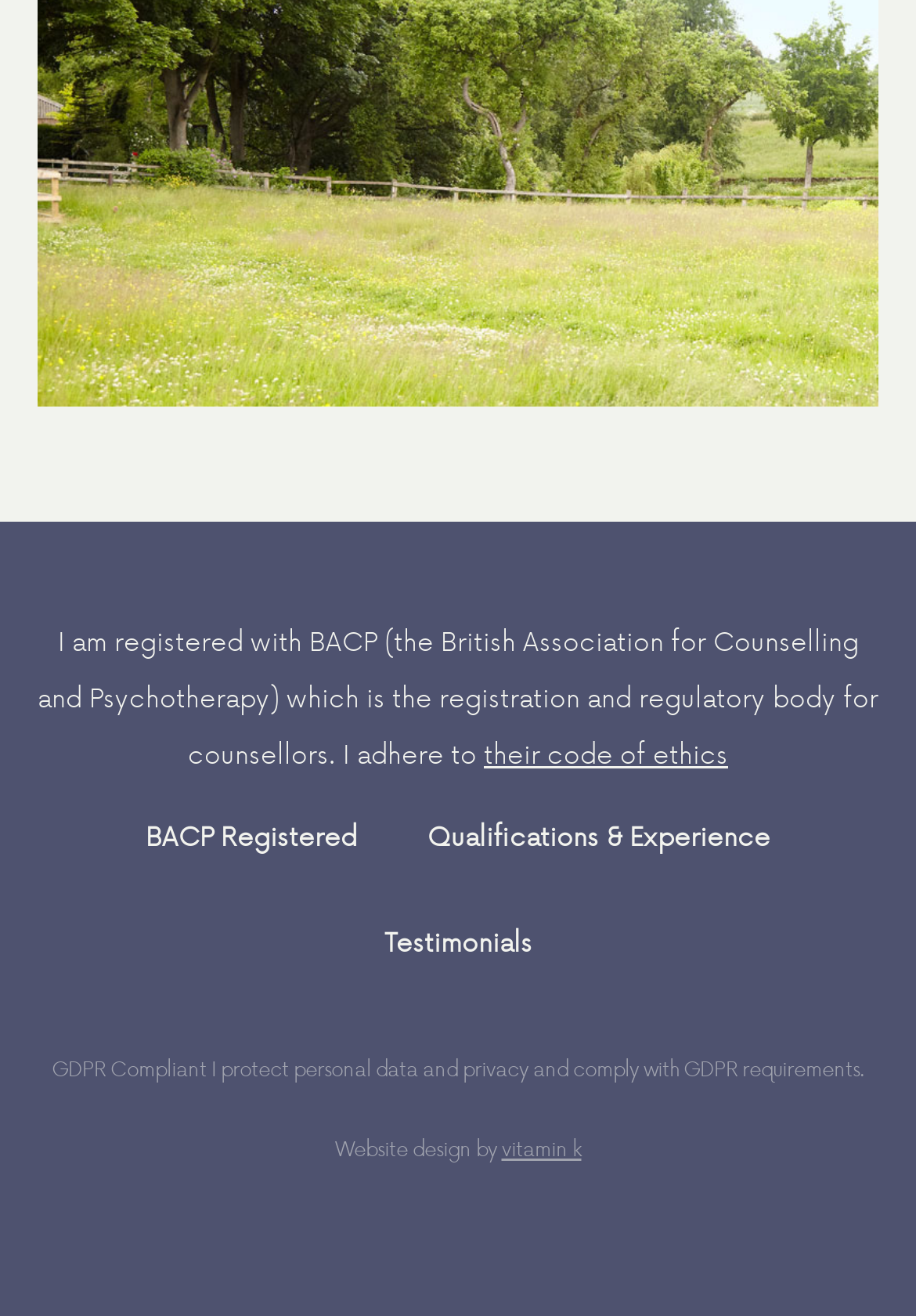Is the website GDPR compliant?
Provide a comprehensive and detailed answer to the question.

The website is GDPR compliant, as mentioned in the text 'GDPR Compliant' and 'I protect personal data and privacy and comply with GDPR requirements'.